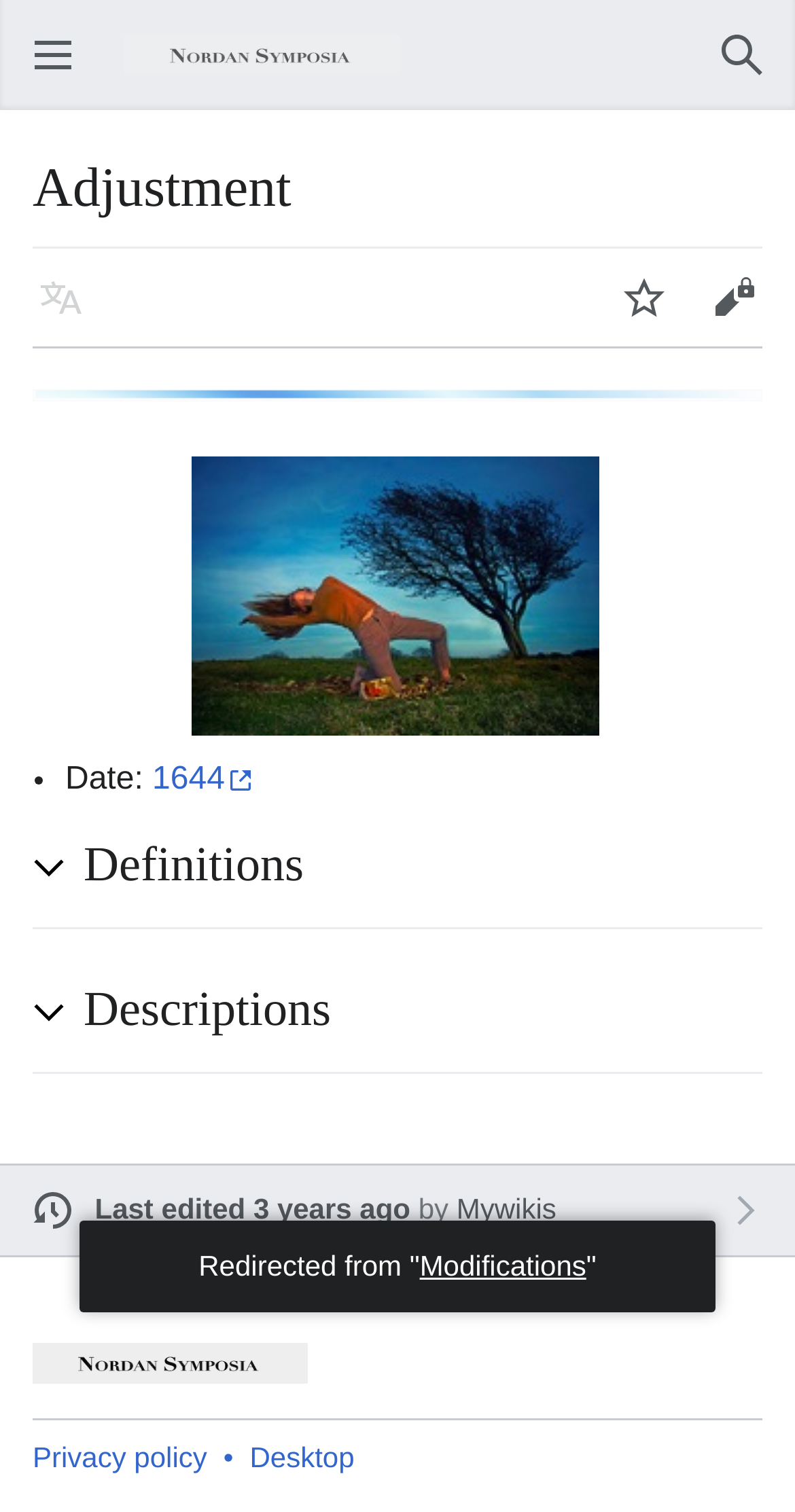Who made the last edit on this webpage?
Carefully analyze the image and provide a thorough answer to the question.

I found a link at the bottom of the webpage that says 'Last edited 3 years ago by Mywikis', which indicates that Mywikis made the last edit on this webpage.